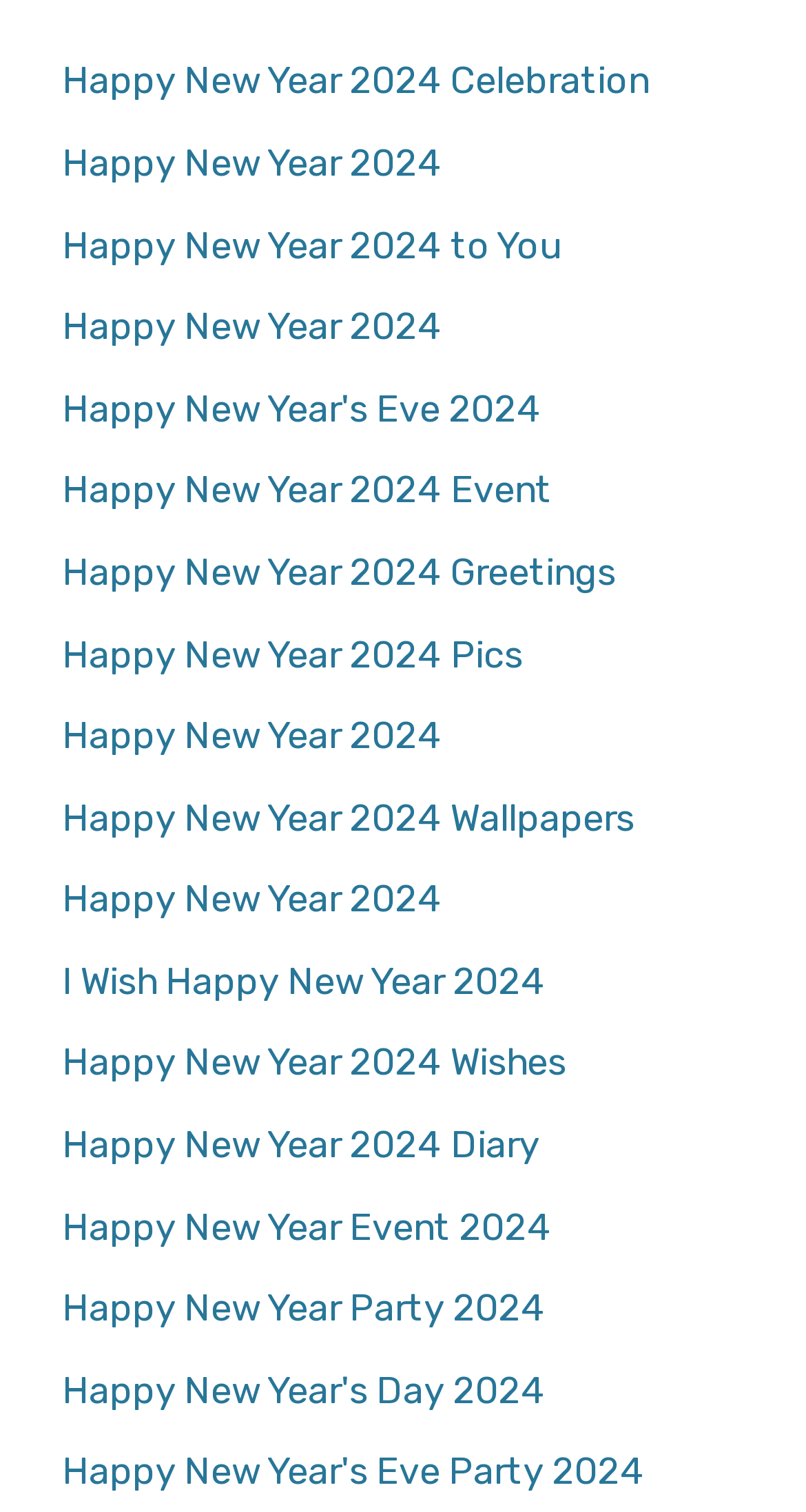Provide the bounding box coordinates of the HTML element this sentence describes: "Happy New Year 2024 Diary". The bounding box coordinates consist of four float numbers between 0 and 1, i.e., [left, top, right, bottom].

[0.077, 0.742, 0.669, 0.772]